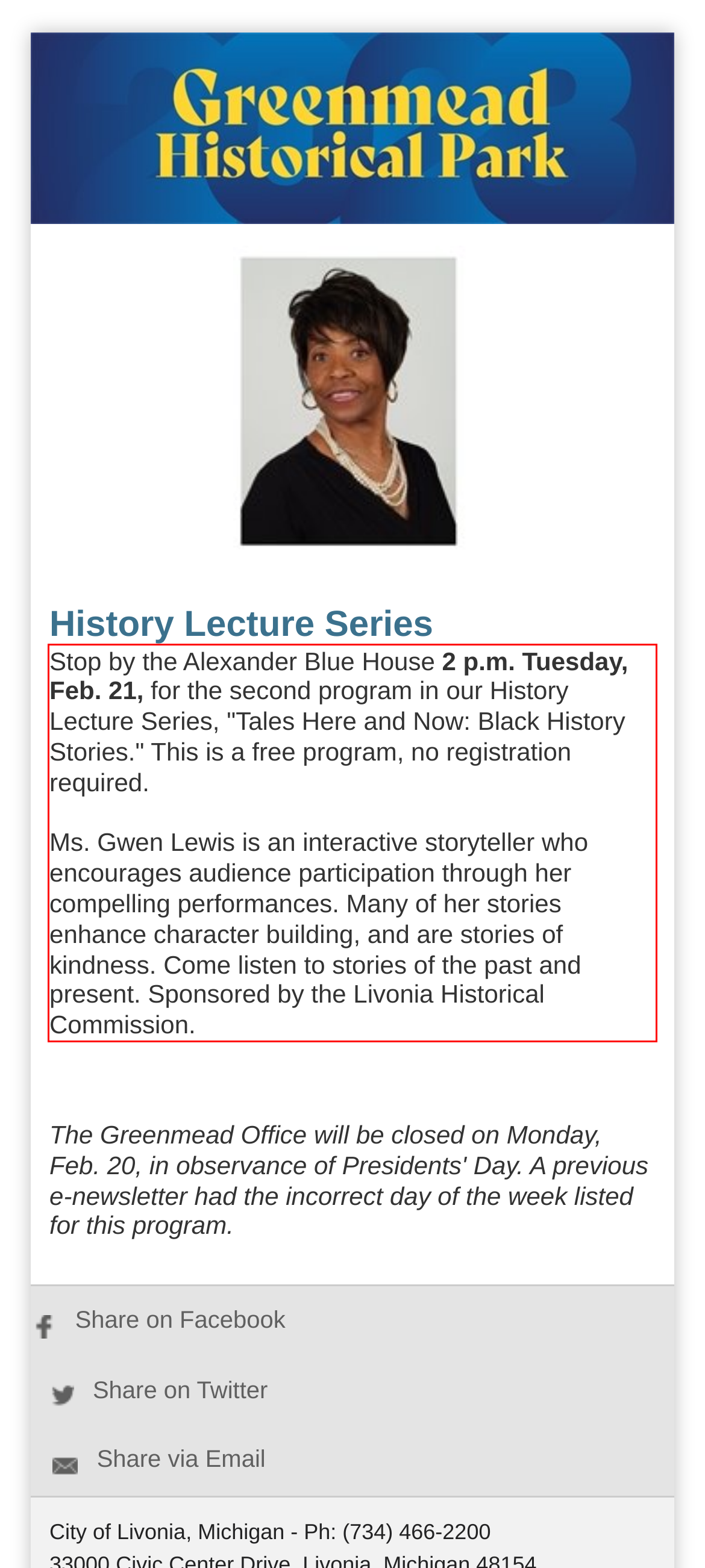You are presented with a webpage screenshot featuring a red bounding box. Perform OCR on the text inside the red bounding box and extract the content.

Stop by the Alexander Blue House 2 p.m. Tuesday, Feb. 21, for the second program in our History Lecture Series, "Tales Here and Now: Black History Stories." This is a free program, no registration required. Ms. Gwen Lewis is an interactive storyteller who encourages audience participation through her compelling performances. Many of her stories enhance character building, and are stories of kindness. Come listen to stories of the past and present. Sponsored by the Livonia Historical Commission.